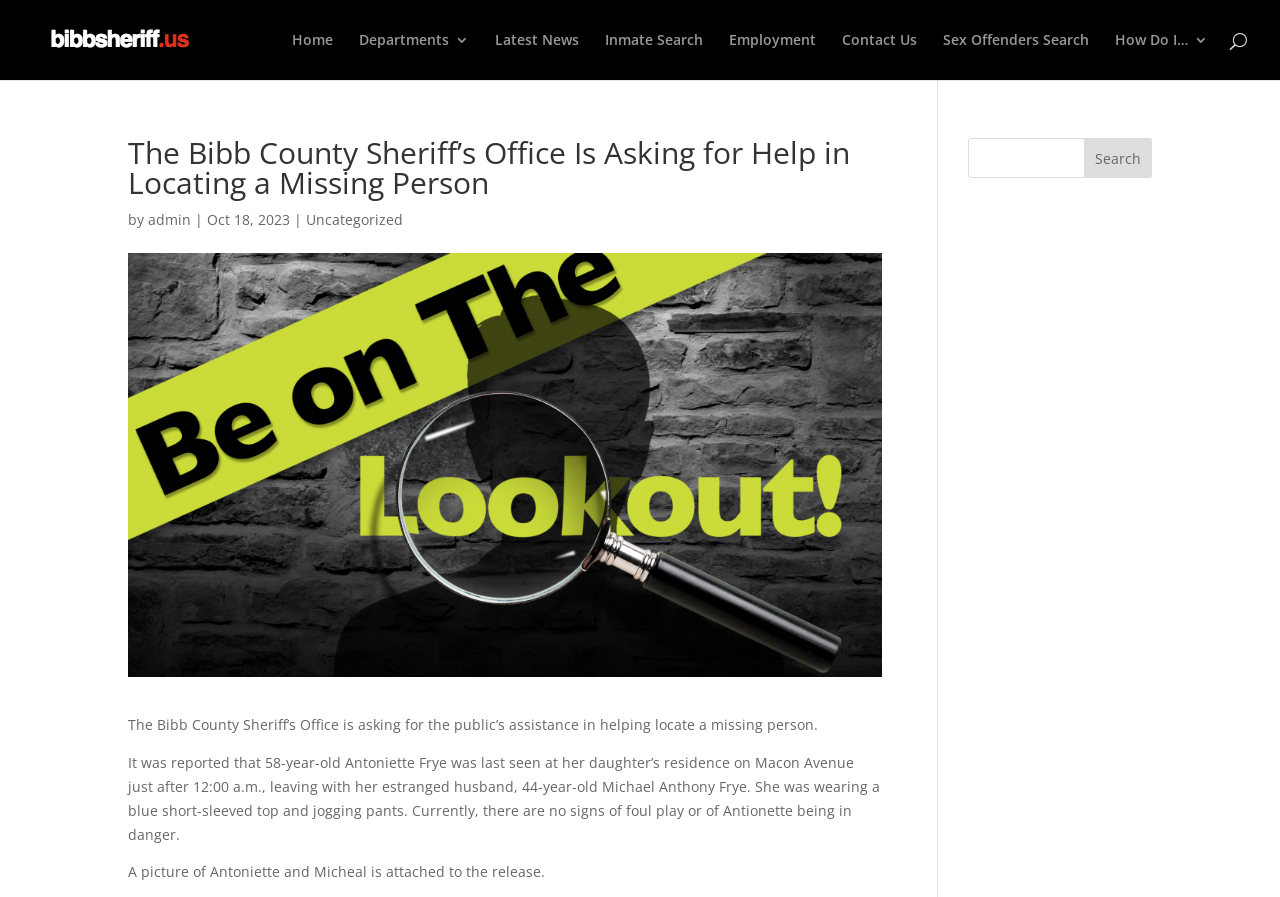Find the bounding box coordinates of the clickable area required to complete the following action: "visit the home page".

[0.228, 0.037, 0.26, 0.089]